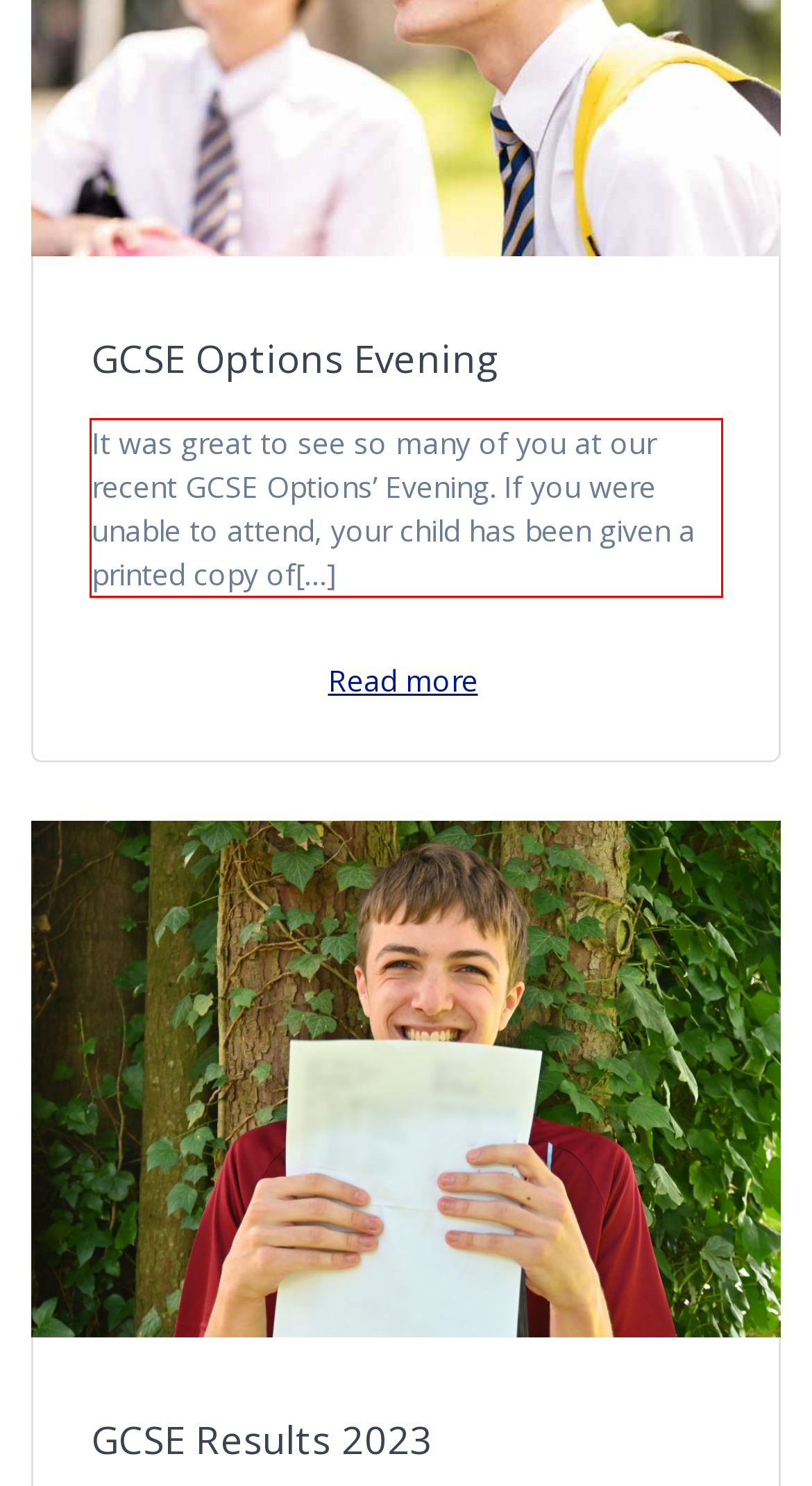Review the screenshot of the webpage and recognize the text inside the red rectangle bounding box. Provide the extracted text content.

It was great to see so many of you at our recent GCSE Options’ Evening. If you were unable to attend, your child has been given a printed copy of[…]